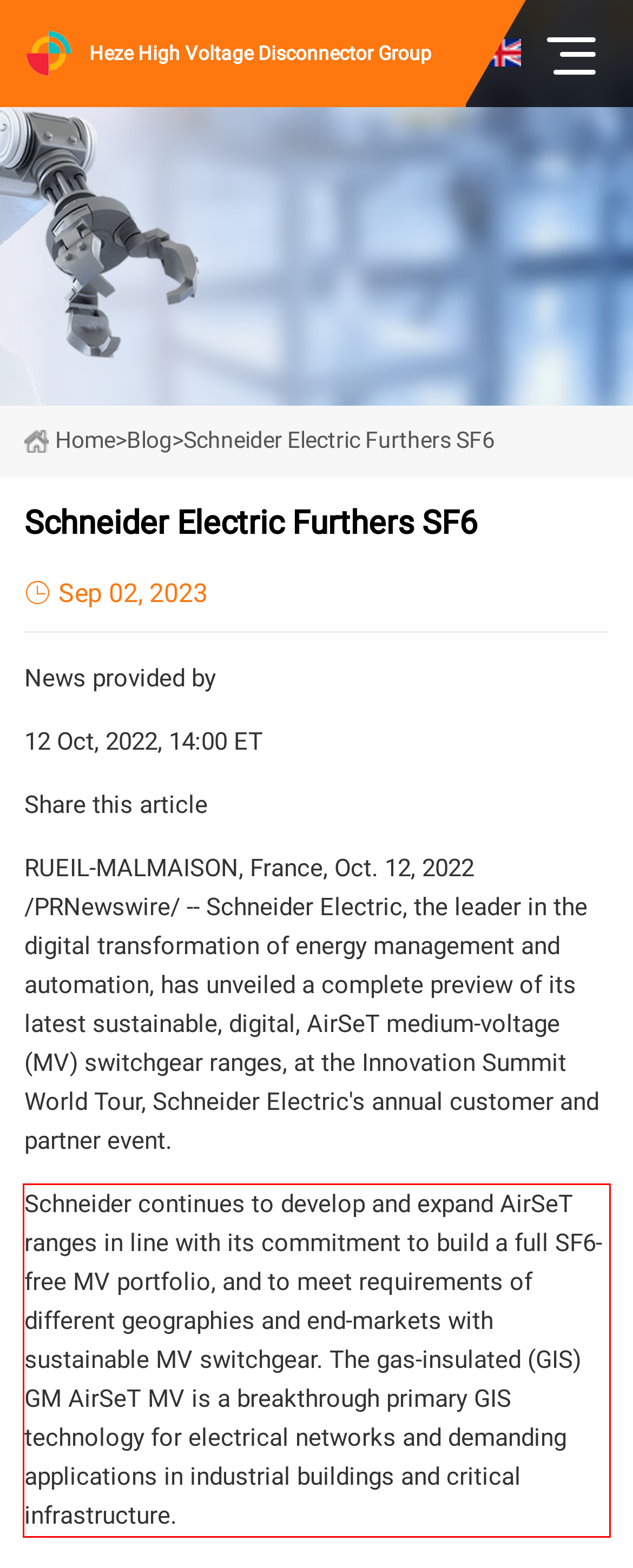Please perform OCR on the text content within the red bounding box that is highlighted in the provided webpage screenshot.

Schneider continues to develop and expand AirSeT ranges in line with its commitment to build a full SF6-free MV portfolio, and to meet requirements of different geographies and end-markets with sustainable MV switchgear. The gas-insulated (GIS) GM AirSeT MV is a breakthrough primary GIS technology for electrical networks and demanding applications in industrial buildings and critical infrastructure.